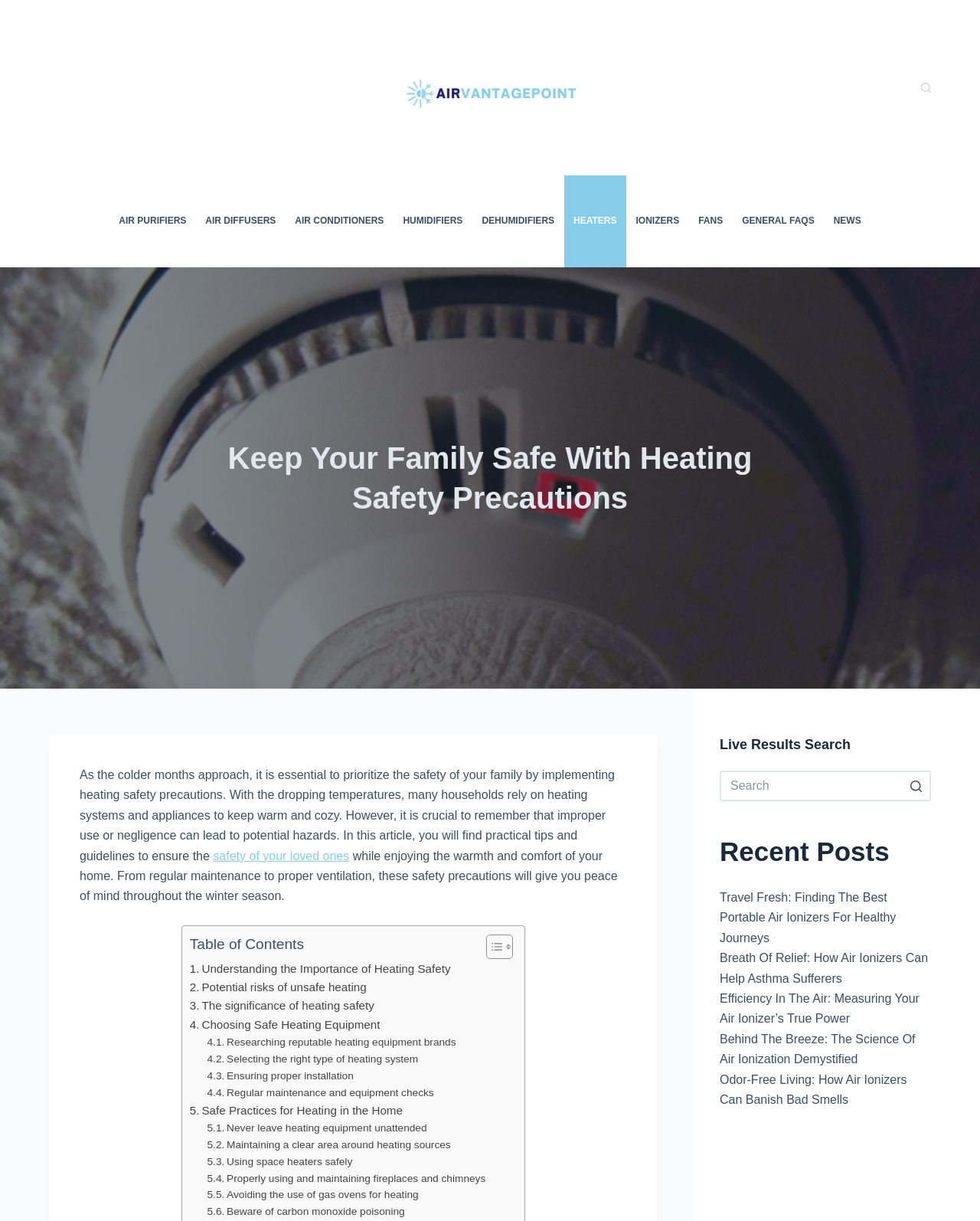Please mark the clickable region by giving the bounding box coordinates needed to complete this instruction: "Search for something".

[0.734, 0.631, 0.95, 0.656]